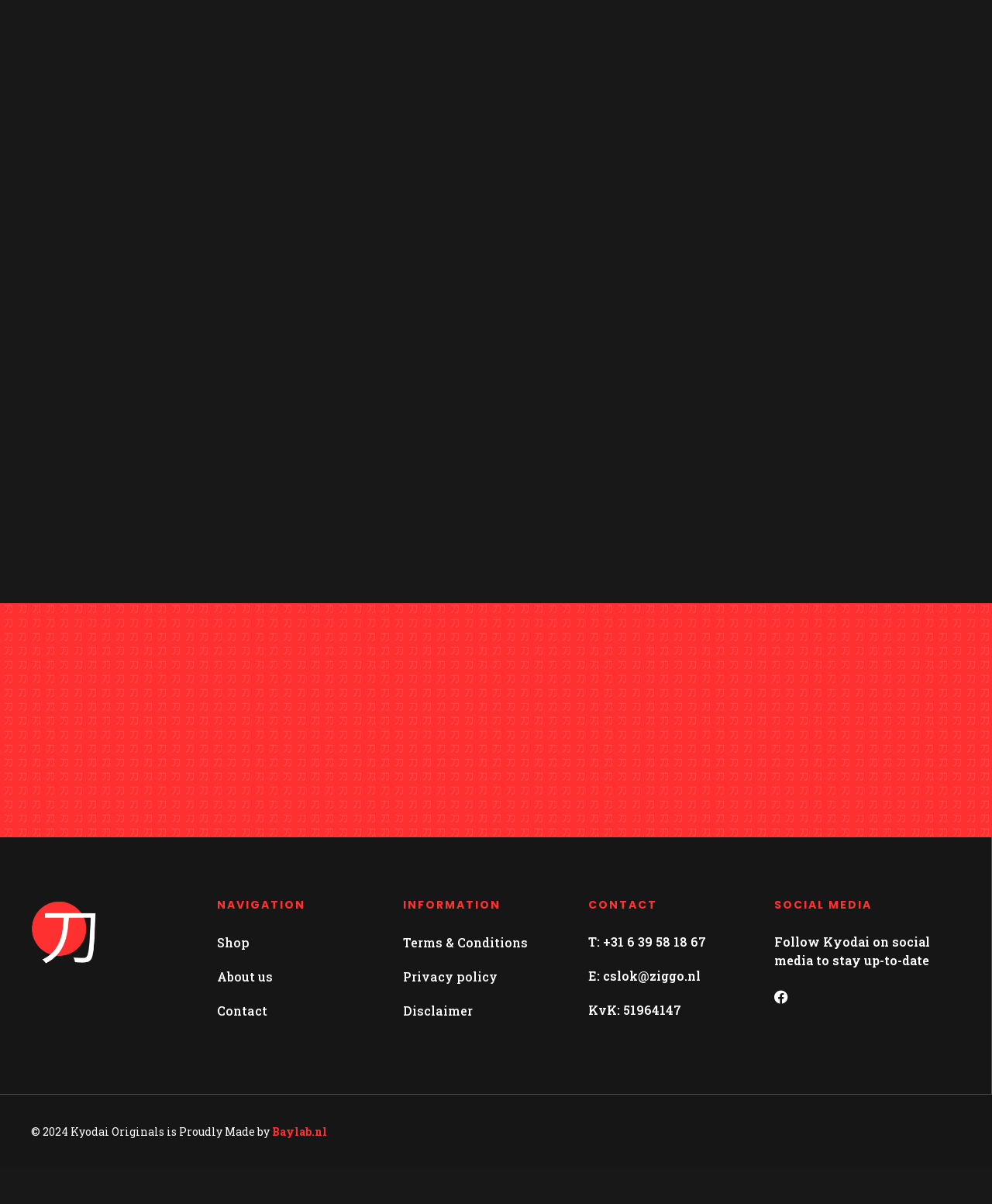Extract the bounding box coordinates of the UI element described: "Terms & Conditions". Provide the coordinates in the format [left, top, right, bottom] with values ranging from 0 to 1.

[0.406, 0.8, 0.593, 0.828]